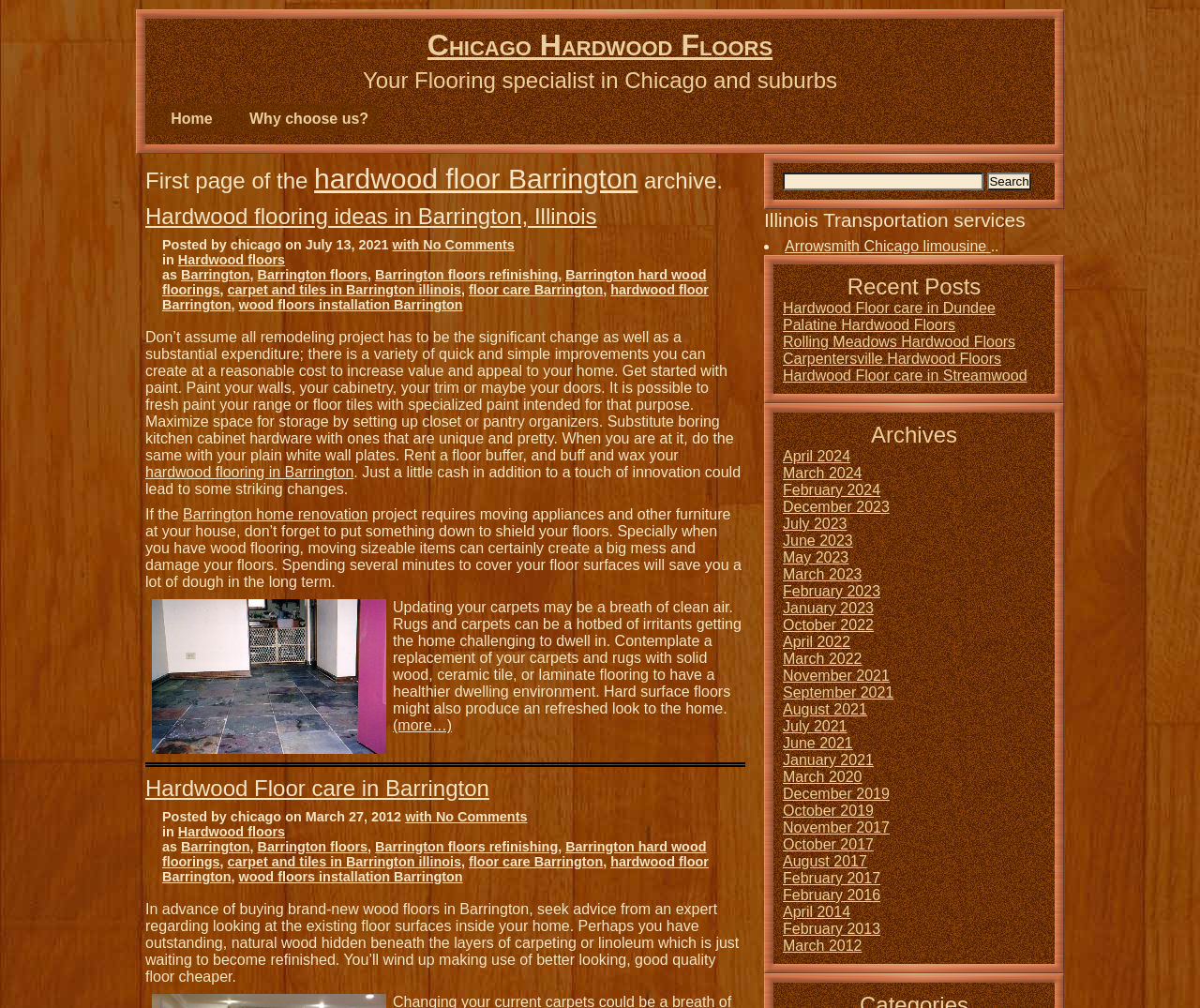Determine the bounding box for the HTML element described here: "February 2013". The coordinates should be given as [left, top, right, bottom] with each number being a float between 0 and 1.

[0.652, 0.913, 0.734, 0.929]